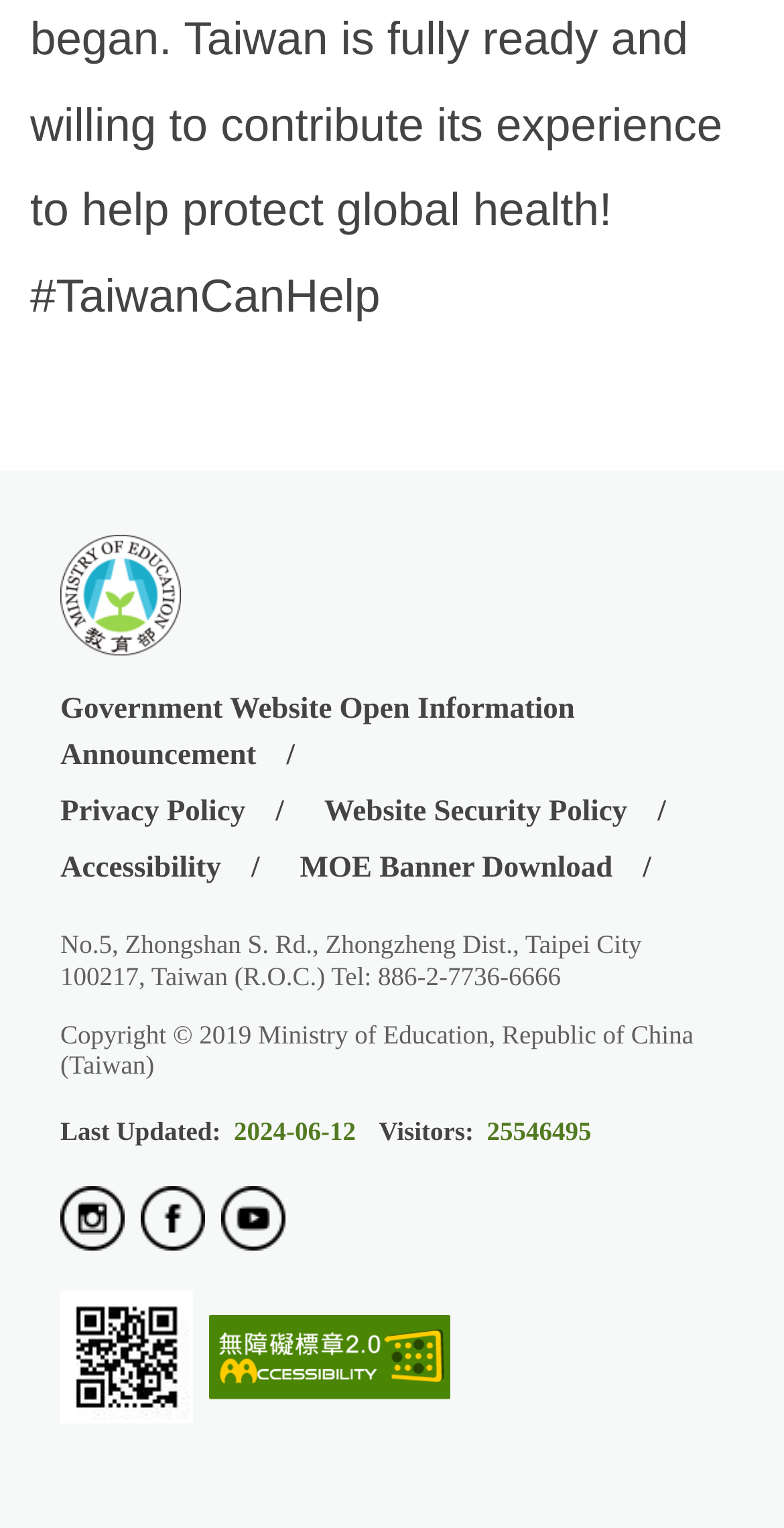Find the bounding box coordinates of the element's region that should be clicked in order to follow the given instruction: "View the Website Security Policy". The coordinates should consist of four float numbers between 0 and 1, i.e., [left, top, right, bottom].

[0.413, 0.517, 0.888, 0.548]